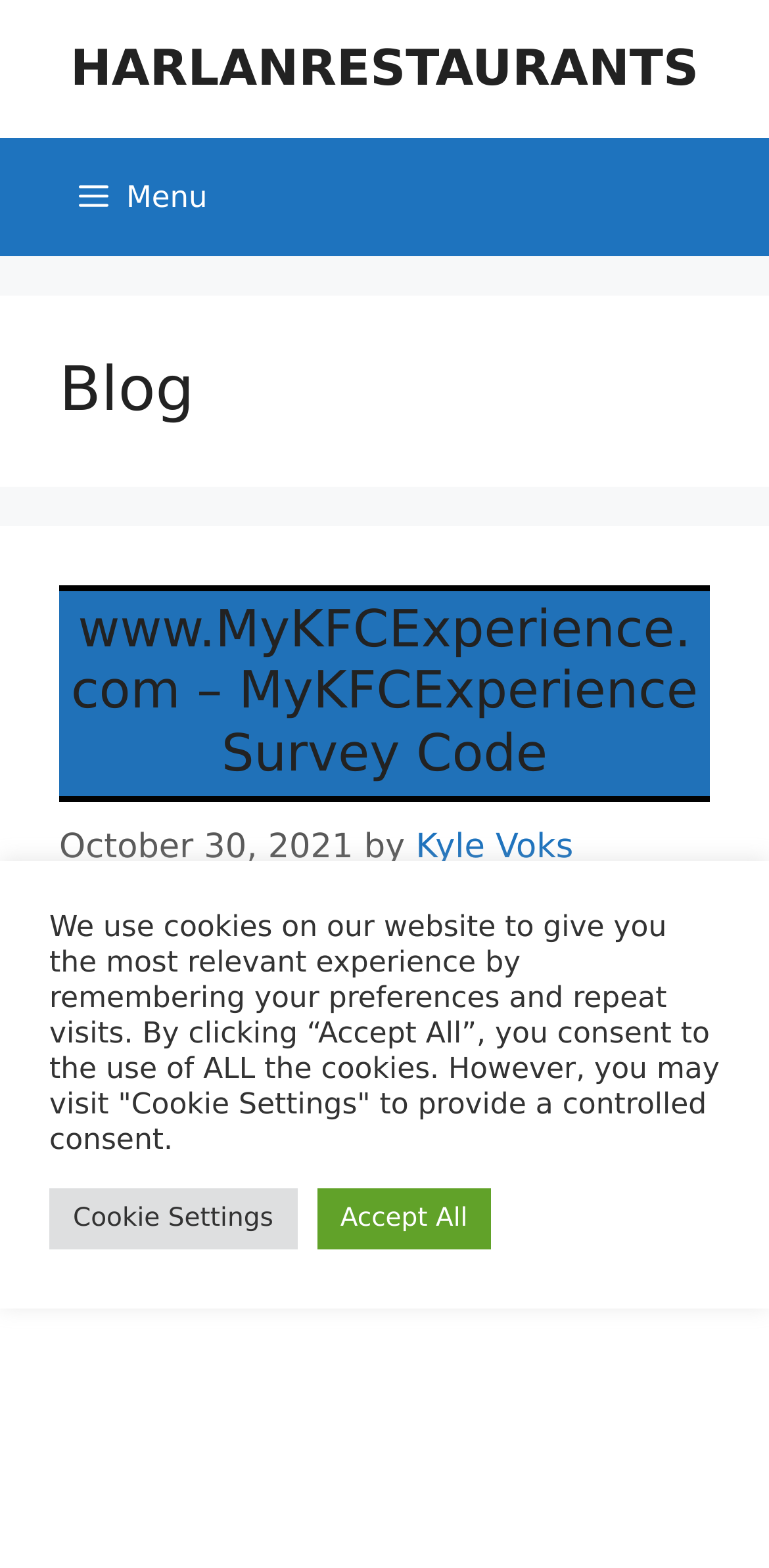Refer to the screenshot and answer the following question in detail:
What is the title of the blog post?

The title of the blog post can be found in the content section, which contains a heading element with the text 'www.MyKFCExperience.com – MyKFCExperience Survey Code'.